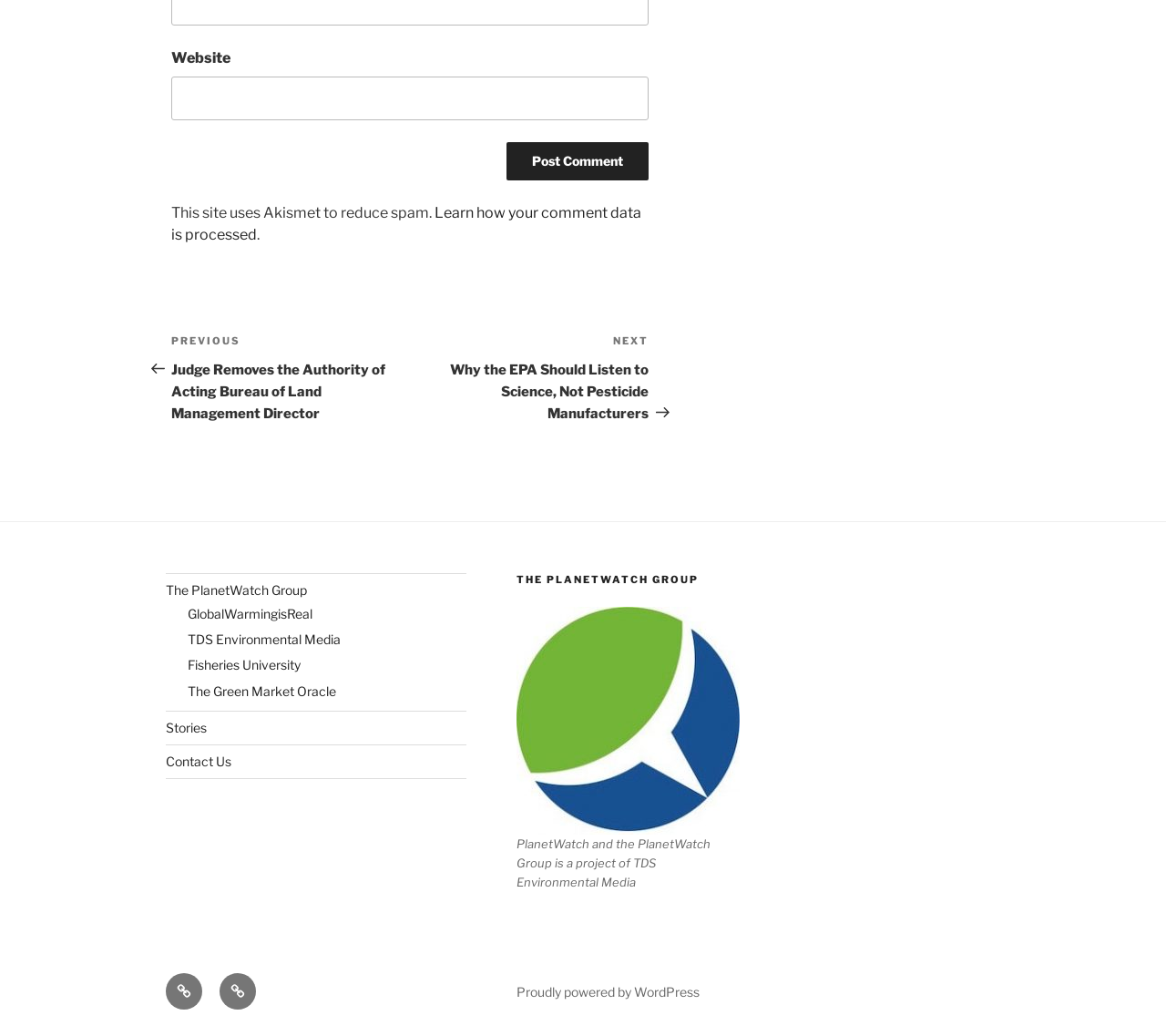Identify the bounding box coordinates of the region I need to click to complete this instruction: "Go to PFAS Guide".

None